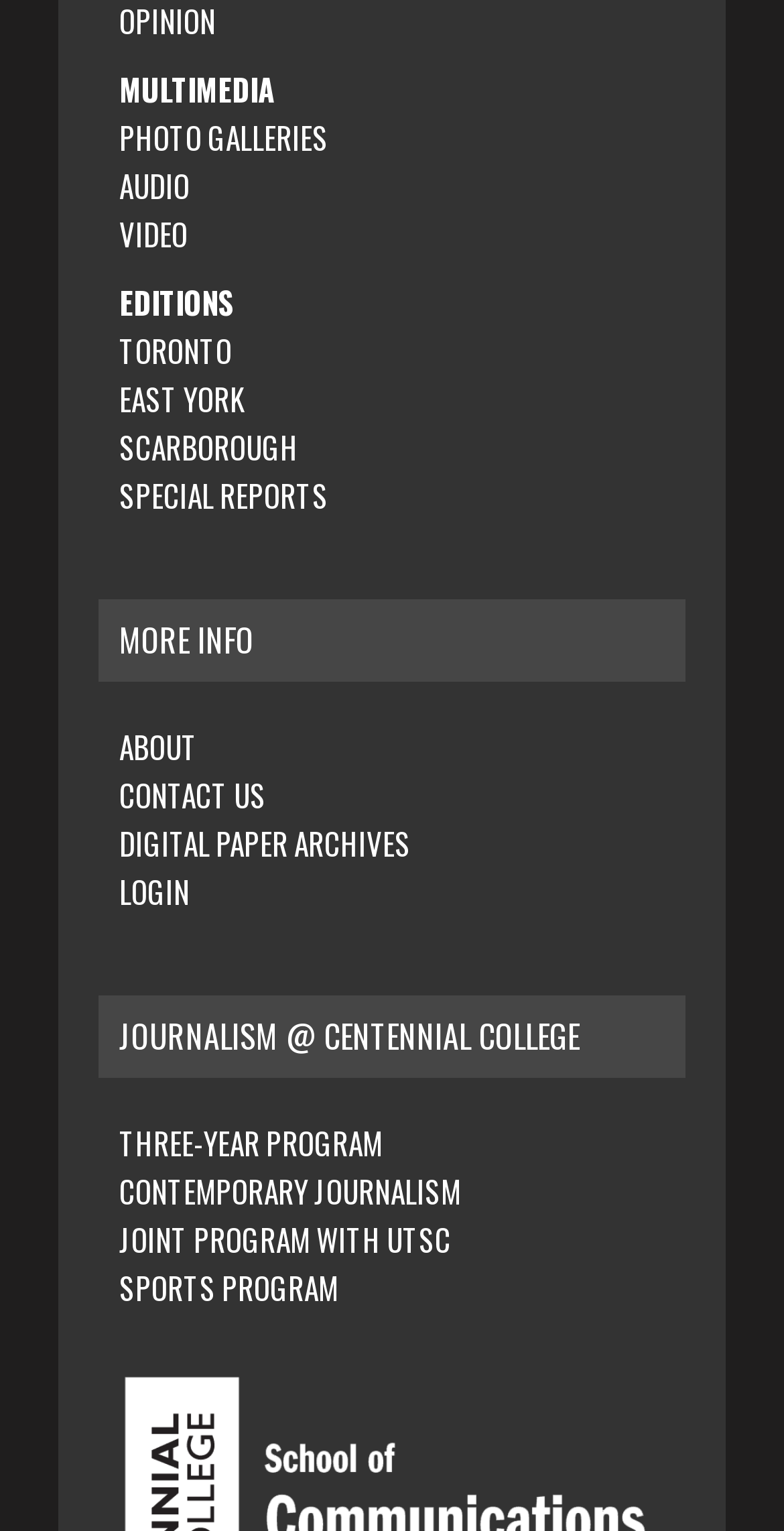With reference to the screenshot, provide a detailed response to the question below:
What is the first multimedia category?

The first multimedia category is 'PHOTO GALLERIES' because it is the first link under the 'MULTIMEDIA' static text.